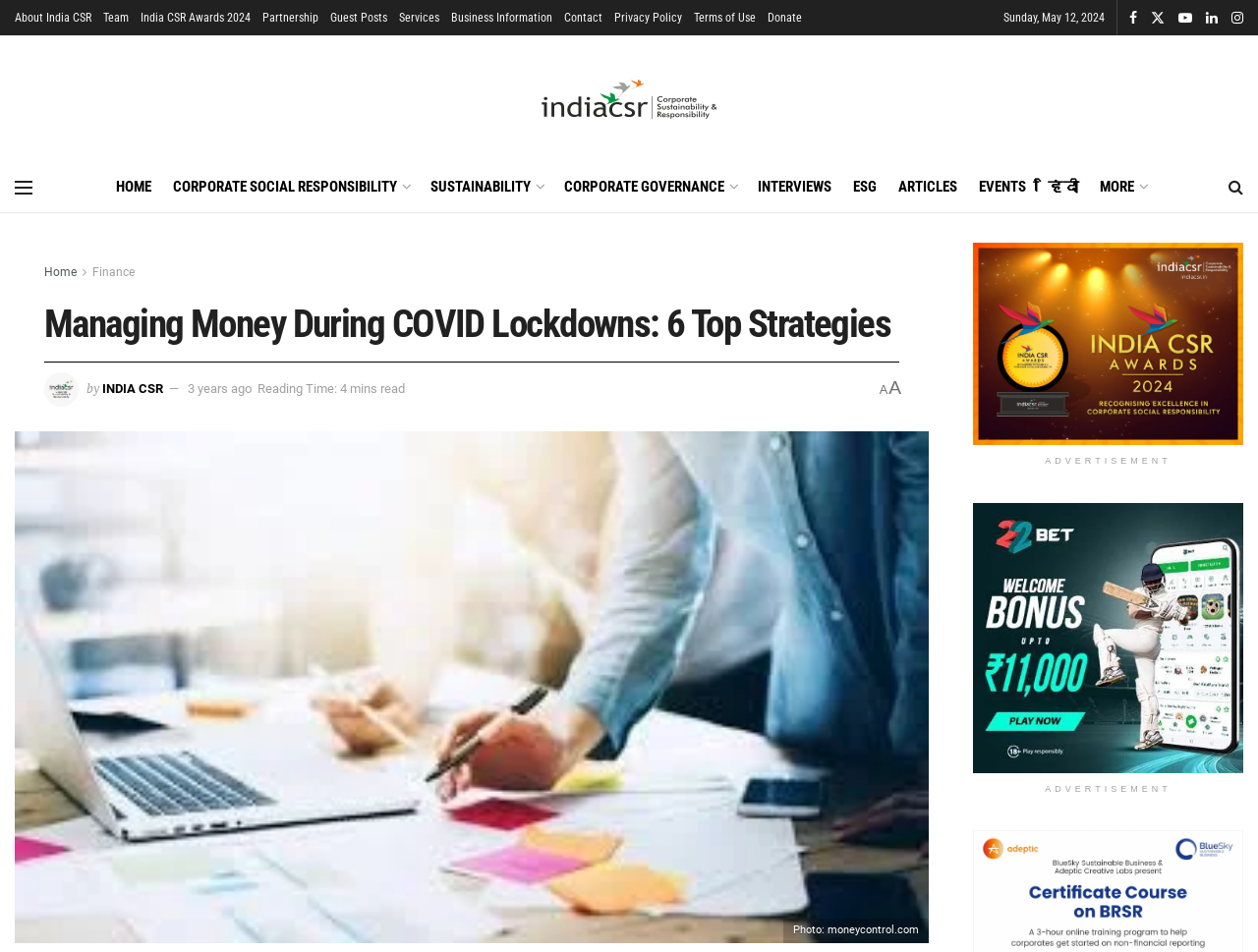Determine the bounding box coordinates of the element's region needed to click to follow the instruction: "Check the 'CORPORATE SOCIAL RESPONSIBILITY' section". Provide these coordinates as four float numbers between 0 and 1, formatted as [left, top, right, bottom].

[0.137, 0.181, 0.325, 0.212]